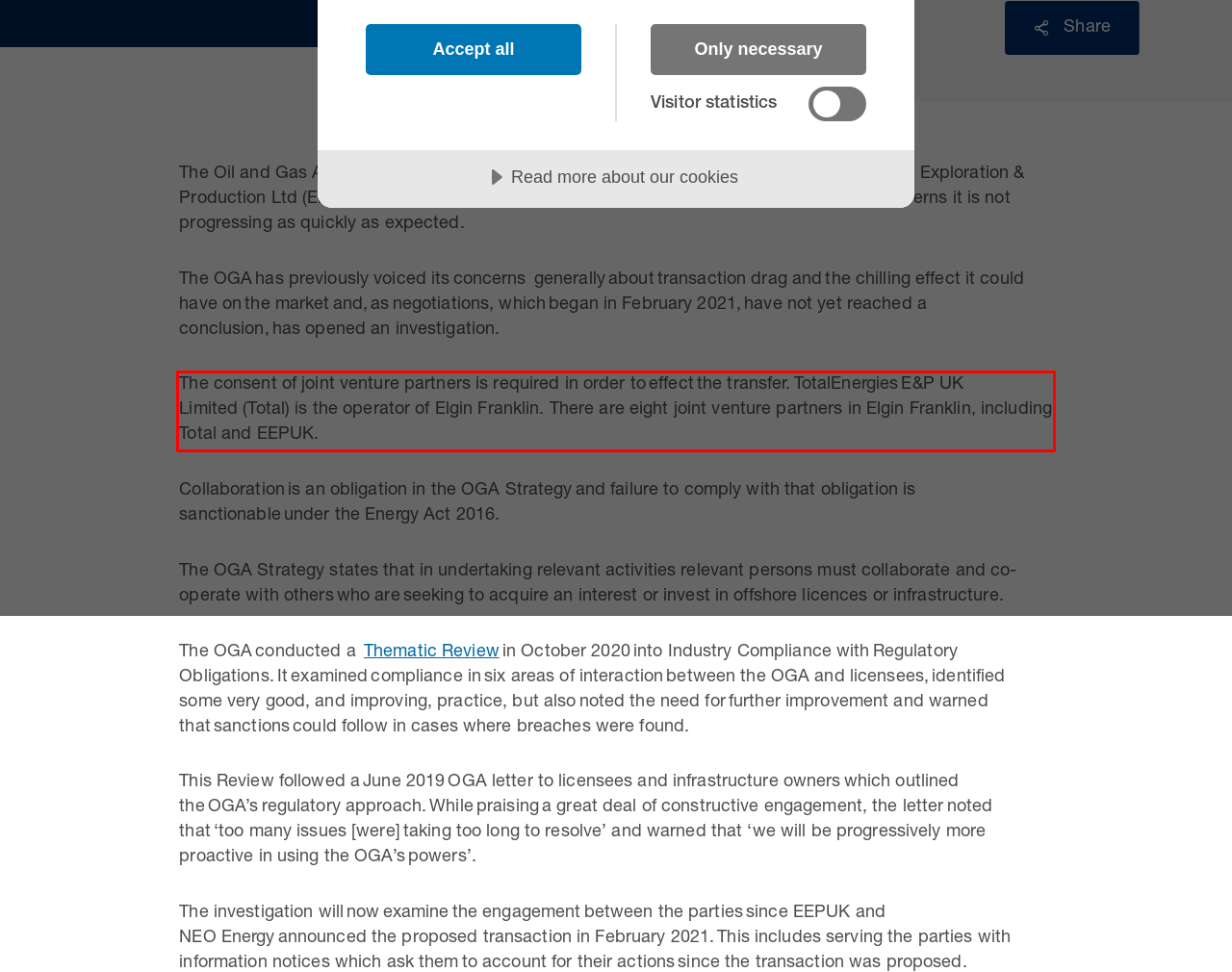Please examine the webpage screenshot and extract the text within the red bounding box using OCR.

The consent of joint venture partners is required in order to effect the transfer. TotalEnergies E&P UK Limited (Total) is the operator of Elgin Franklin. There are eight joint venture partners in Elgin Franklin, including Total and EEPUK.